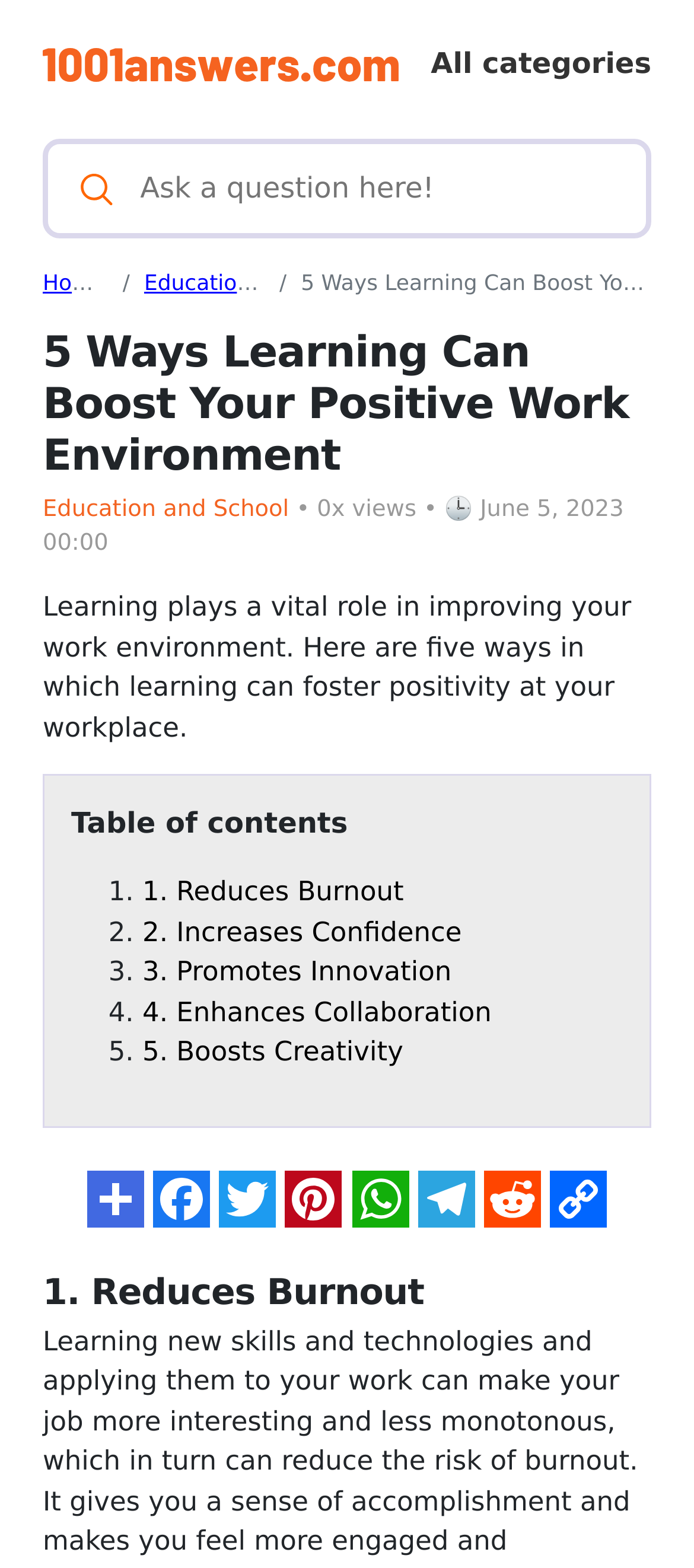What is the date of publication of the article?
Answer the question with detailed information derived from the image.

I found the date of publication in the static text element that contains the view count and timestamp. The text element reads '• 0x views • June 5, 2023 00:00', which indicates that the article was published on June 5, 2023.